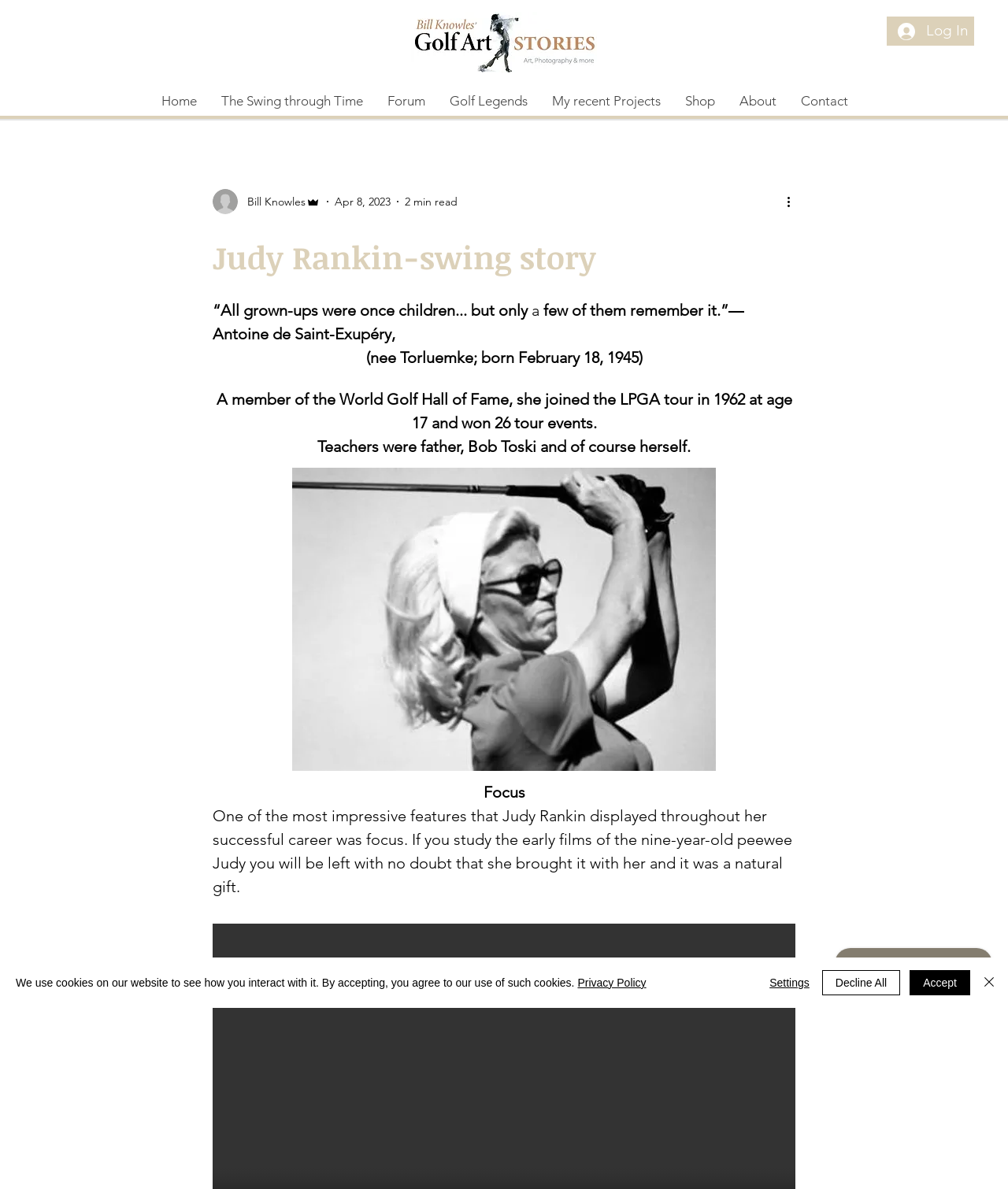Who taught Judy Rankin golf?
Please ensure your answer is as detailed and informative as possible.

The webpage content mentions that Judy Rankin's teachers were her father, Bob Toski, and herself, indicating that she was self-taught to some extent.